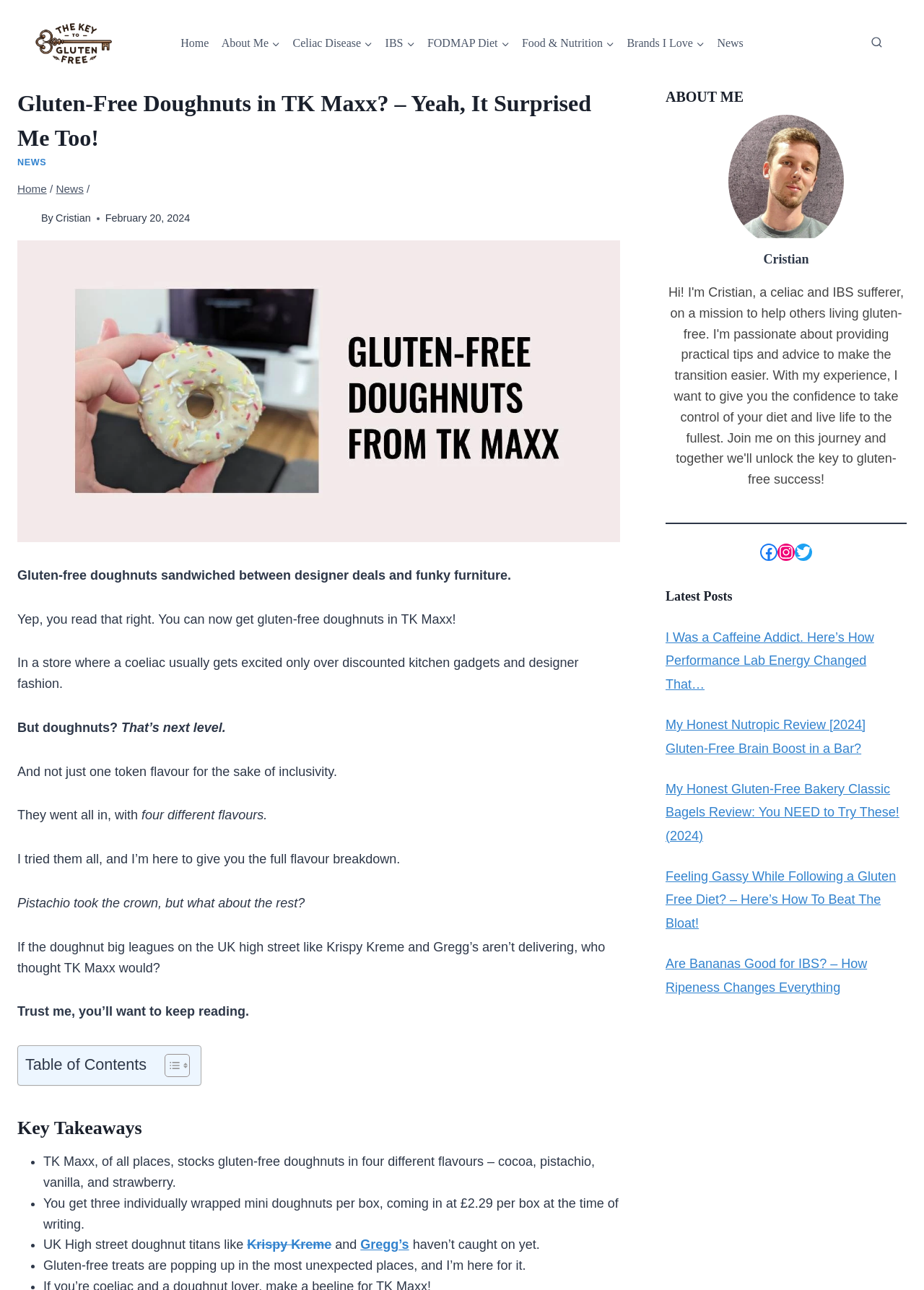Point out the bounding box coordinates of the section to click in order to follow this instruction: "View the search form".

[0.935, 0.024, 0.962, 0.043]